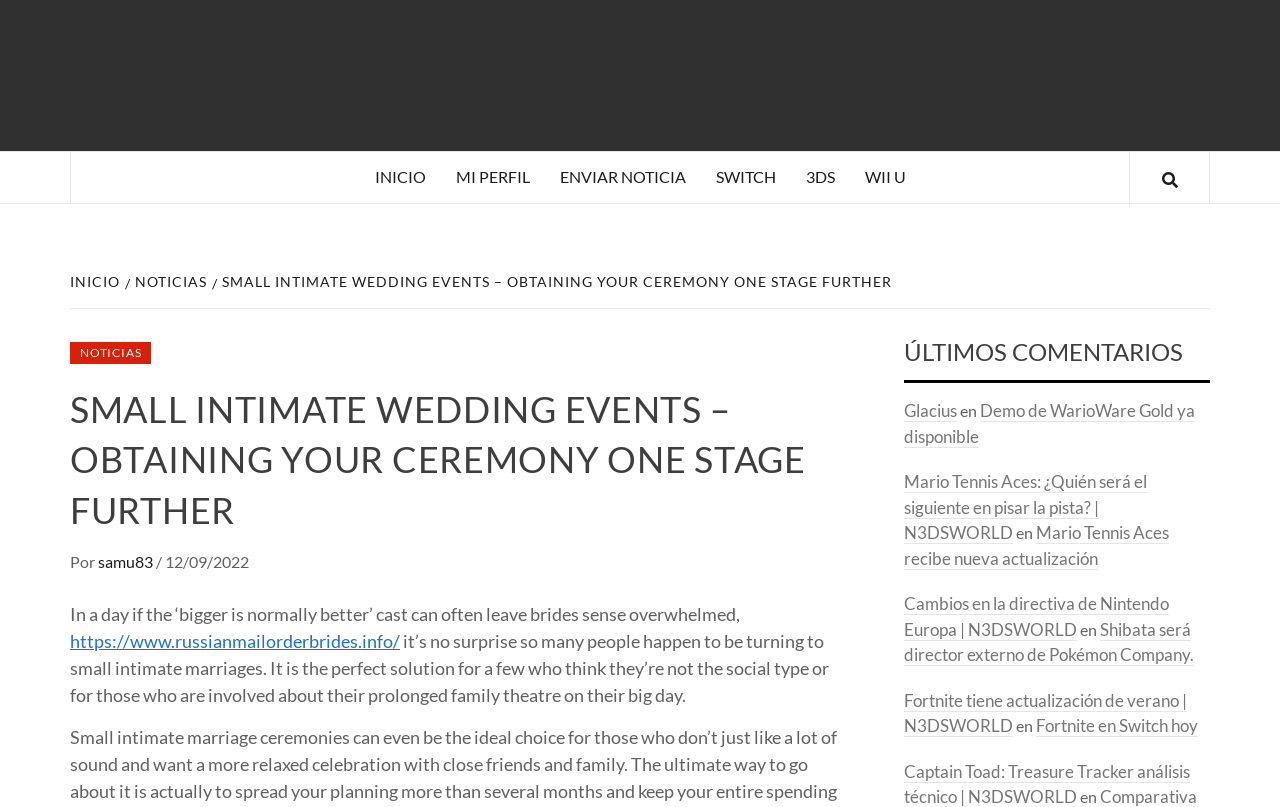Based on the image, provide a detailed response to the question:
What is the purpose of the 'Migas de pan' section?

The 'Migas de pan' section contains links to different parts of the website, such as 'INICIO', 'NOTICIAS', and 'SMALL INTIMATE WEDDING EVENTS – OBTAINING YOUR CEREMONY ONE STAGE FURTHER', which suggests that its purpose is to provide navigation to users.